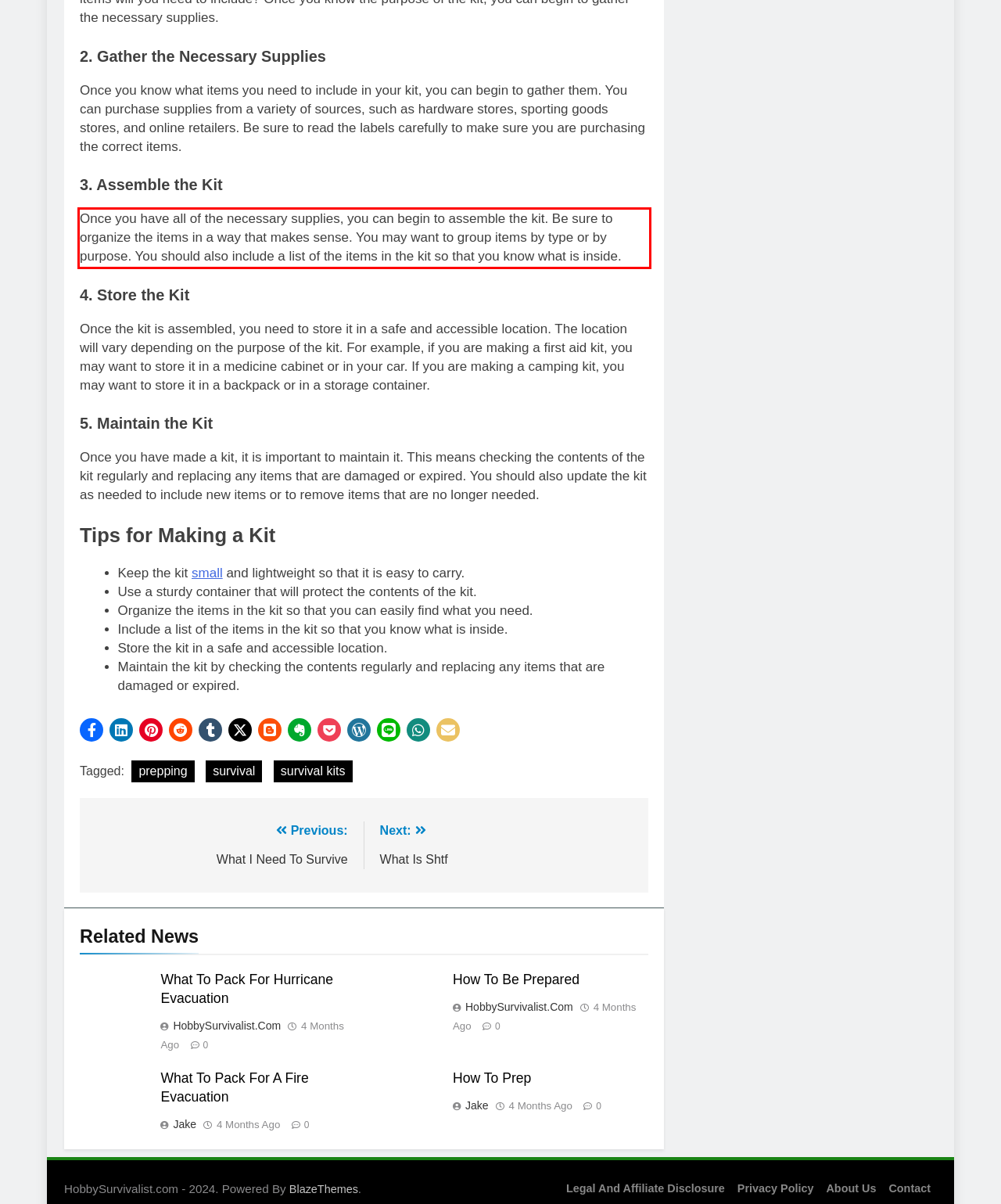Please look at the webpage screenshot and extract the text enclosed by the red bounding box.

Once you have all of the necessary supplies, you can begin to assemble the kit. Be sure to organize the items in a way that makes sense. You may want to group items by type or by purpose. You should also include a list of the items in the kit so that you know what is inside.